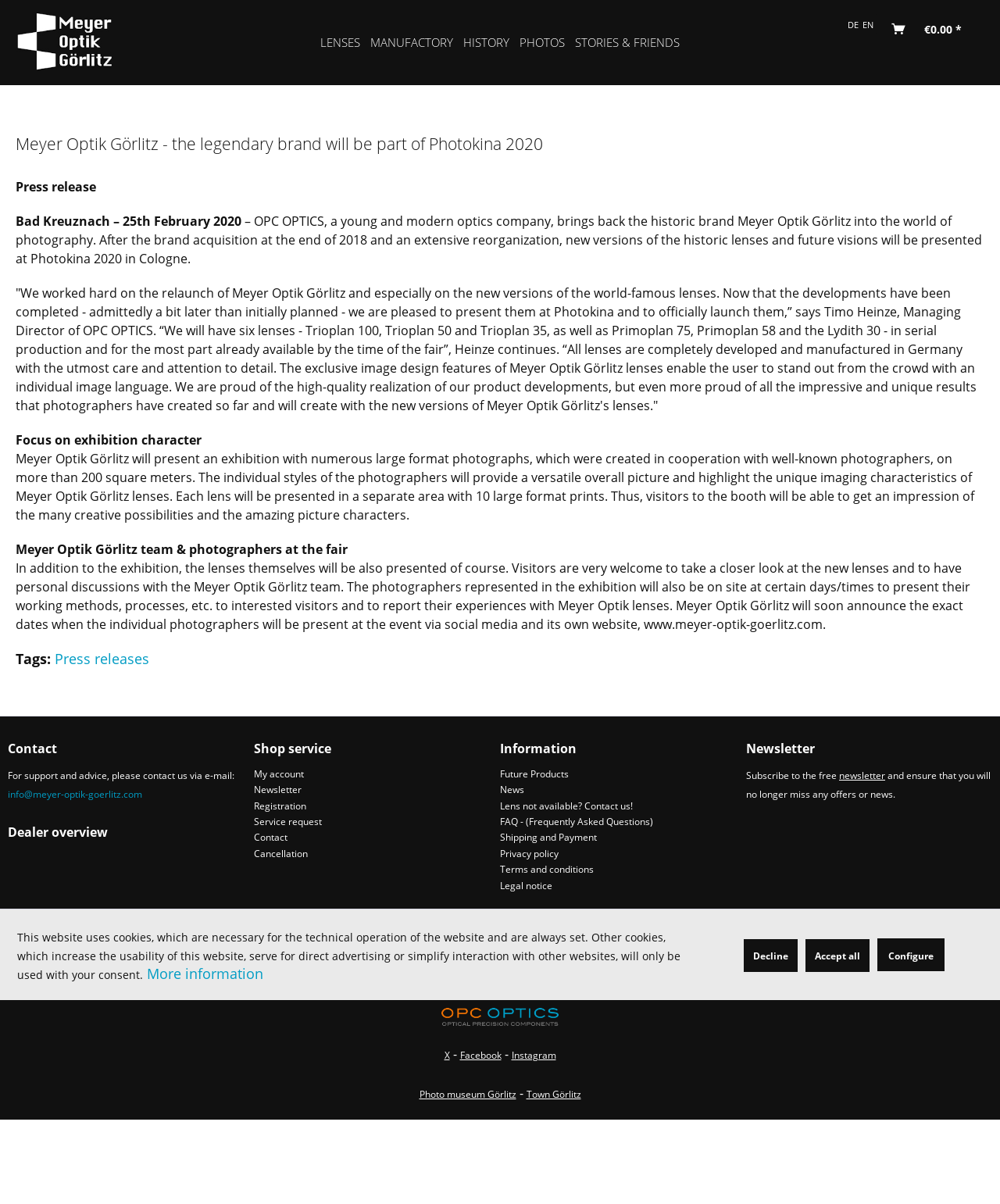How many languages can the website be switched to?
Examine the webpage screenshot and provide an in-depth answer to the question.

The website can be switched to two languages, German (DE) and English (EN), as indicated by the buttons in the top right corner of the webpage.